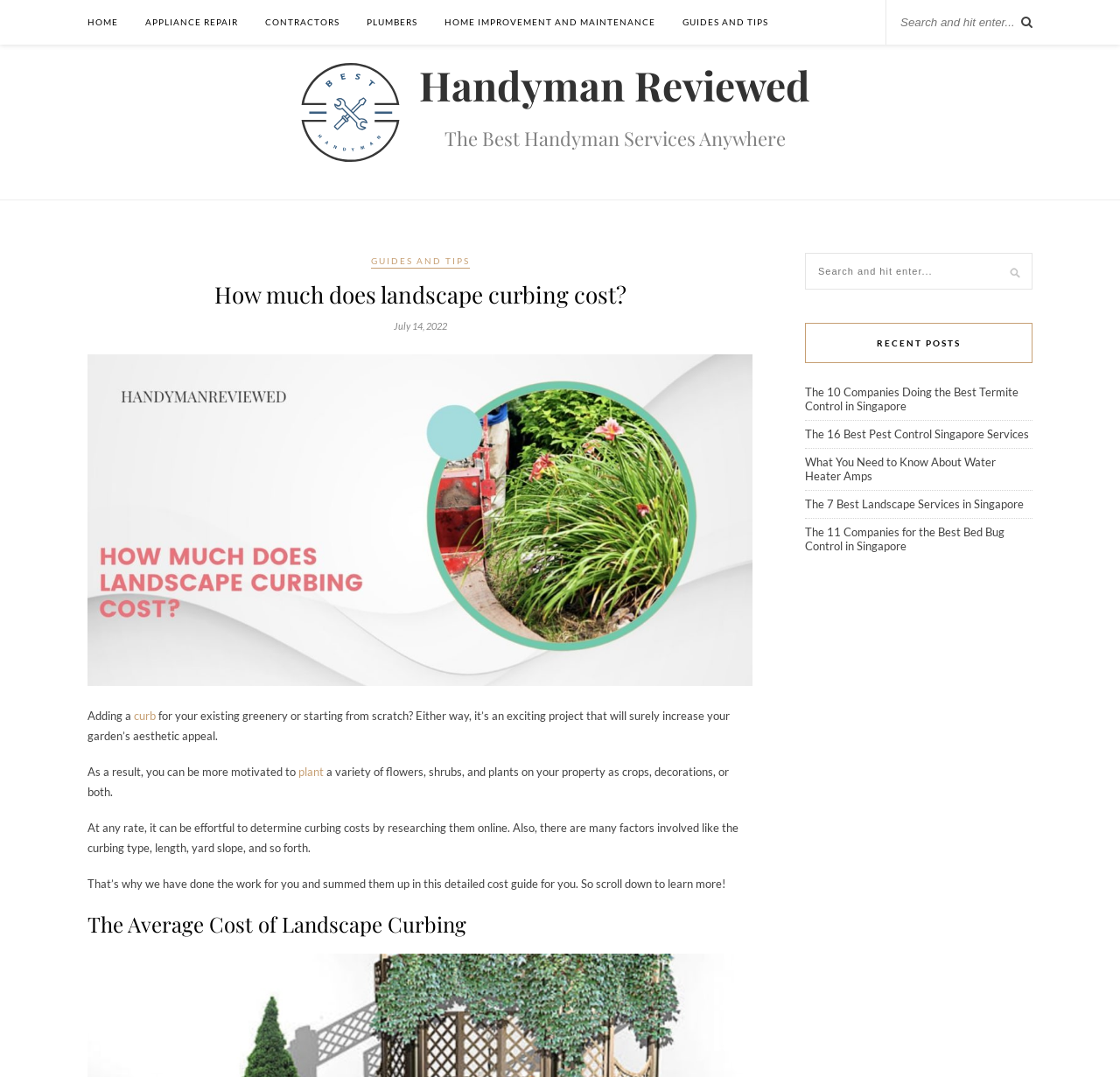Carefully observe the image and respond to the question with a detailed answer:
What is the purpose of the search bar?

I determined the purpose of the search bar by looking at the placeholder text 'Search and hit enter...' inside the search bar, indicating that it is used for searching and hitting enter to execute the search.